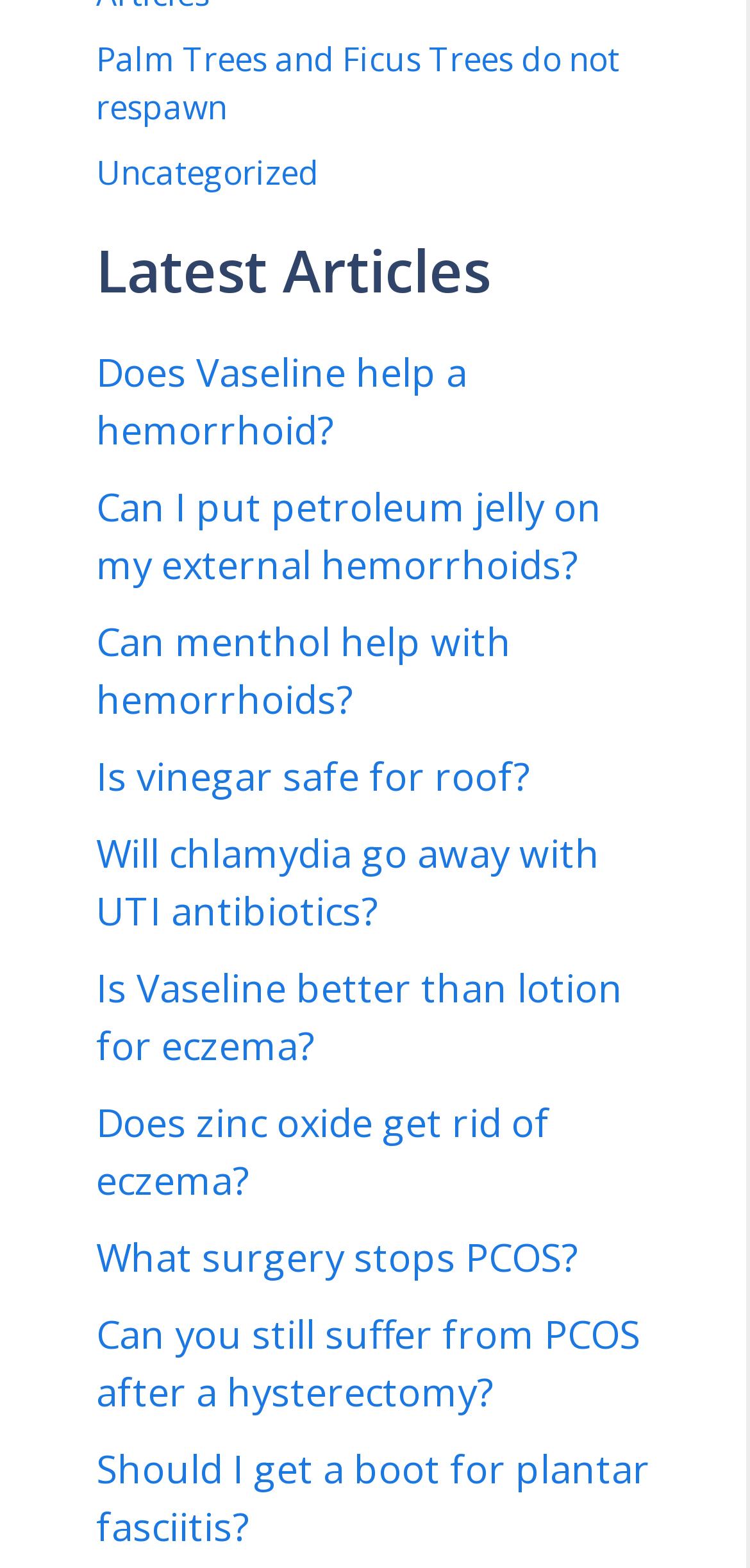Extract the bounding box coordinates of the UI element described: "noted". Provide the coordinates in the format [left, top, right, bottom] with values ranging from 0 to 1.

None